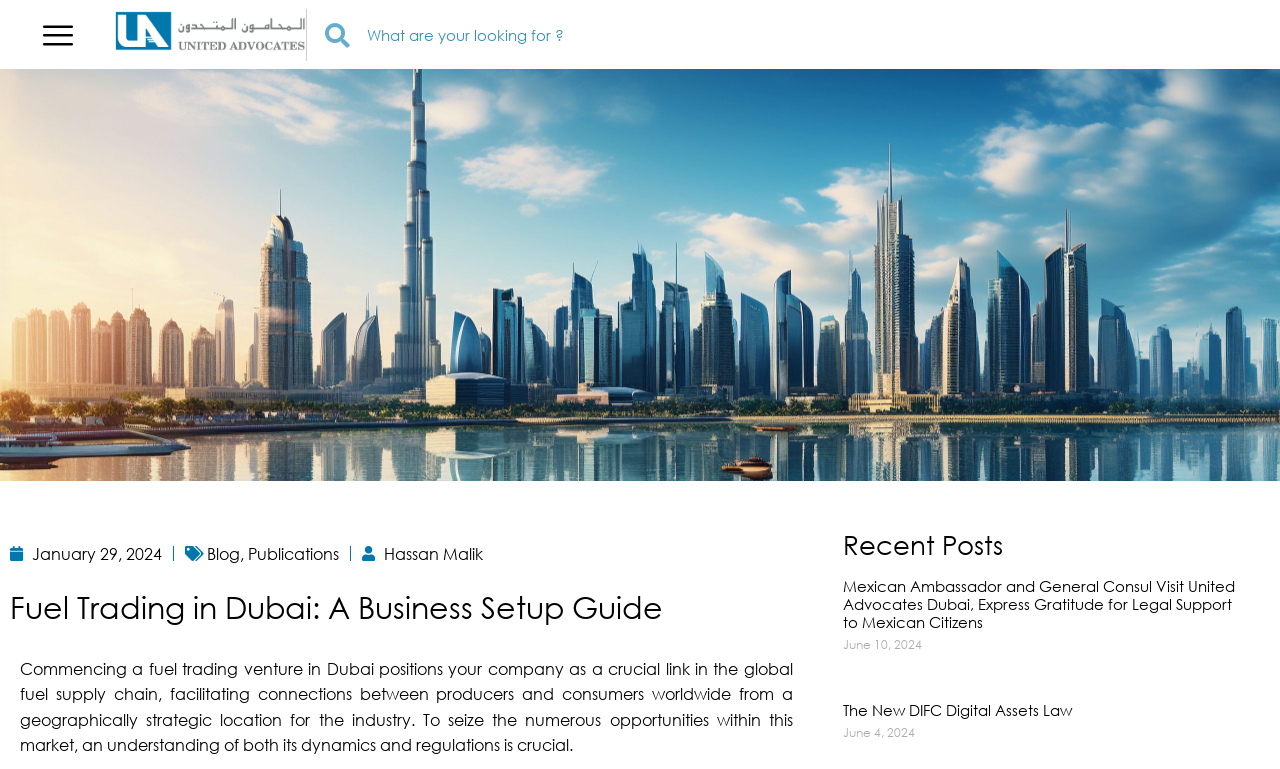What is the date of the article 'Mexican Ambassador and General Consul Visit United Advocates Dubai, Express Gratitude for Legal Support to Mexican Citizens'?
Using the image, give a concise answer in the form of a single word or short phrase.

June 10, 2024